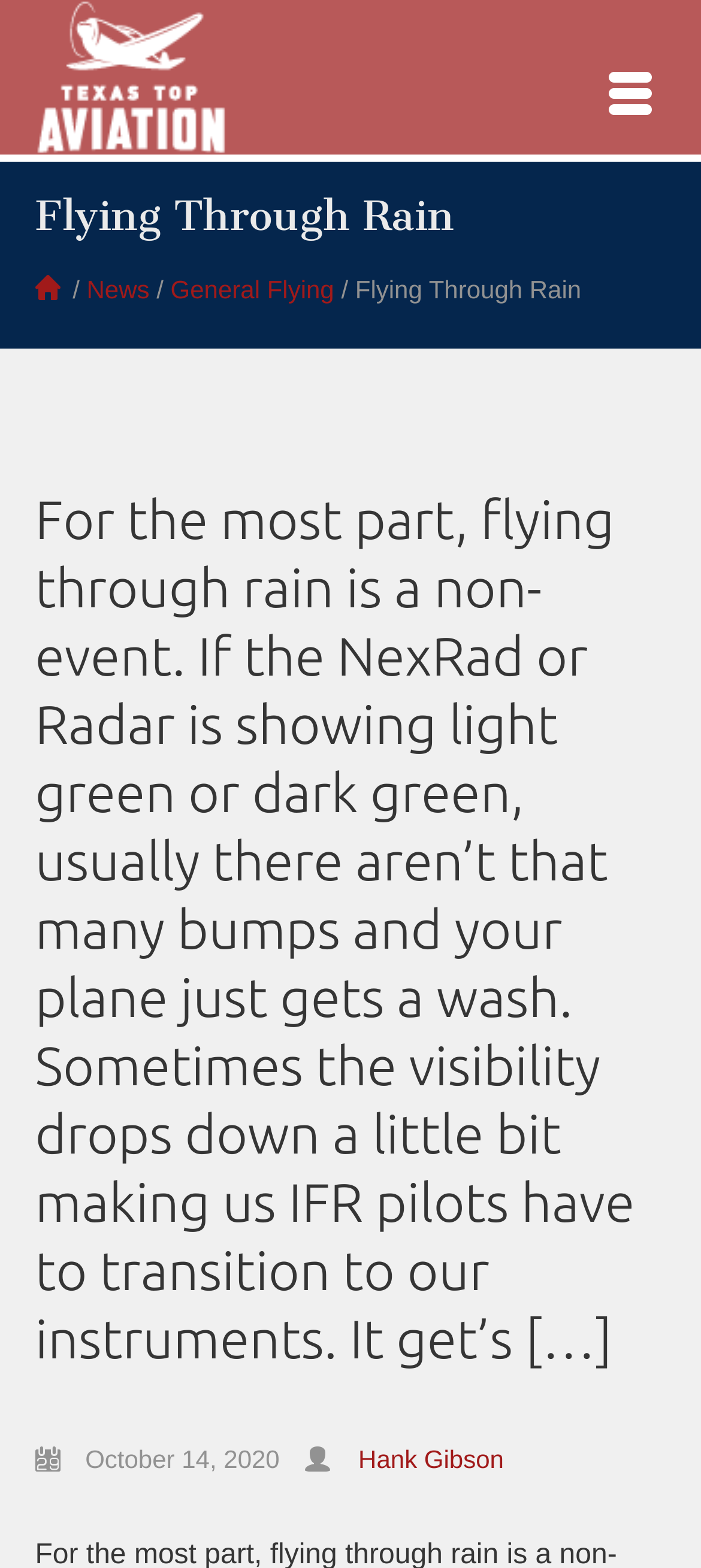What is the date of the article?
Using the image, respond with a single word or phrase.

October 14, 2020